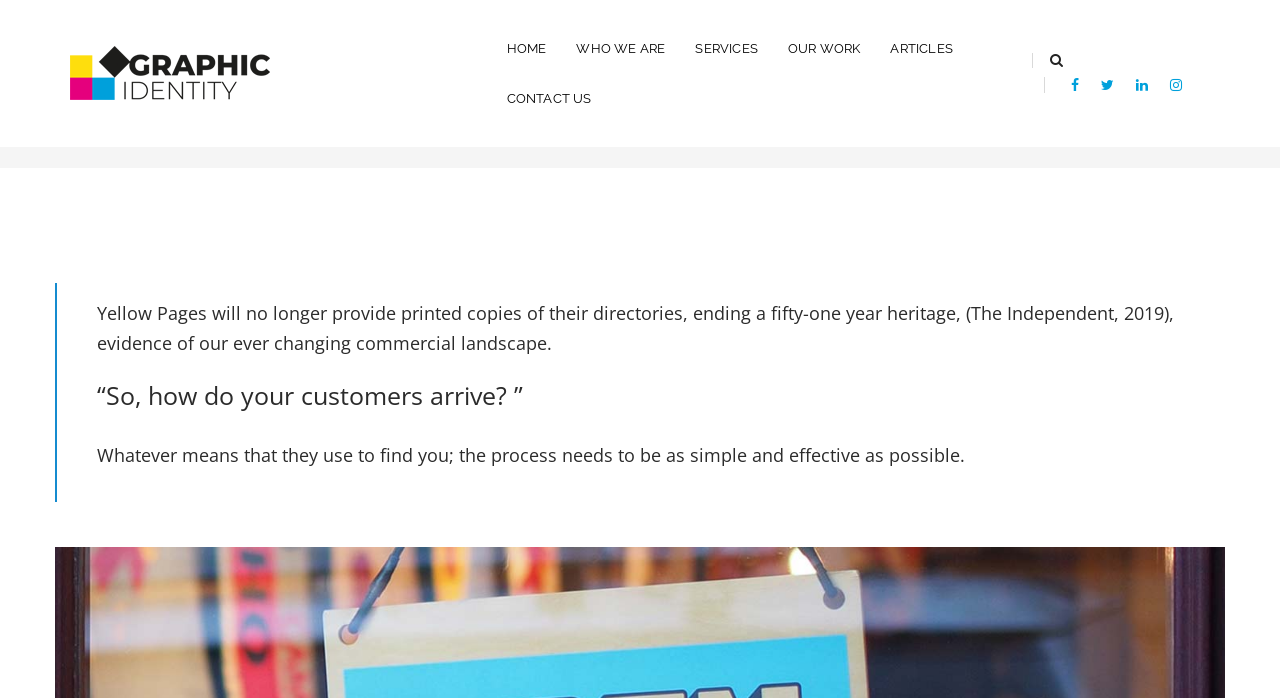Can you find the bounding box coordinates for the element that needs to be clicked to execute this instruction: "Go to HOME page"? The coordinates should be given as four float numbers between 0 and 1, i.e., [left, top, right, bottom].

[0.323, 0.016, 0.354, 0.087]